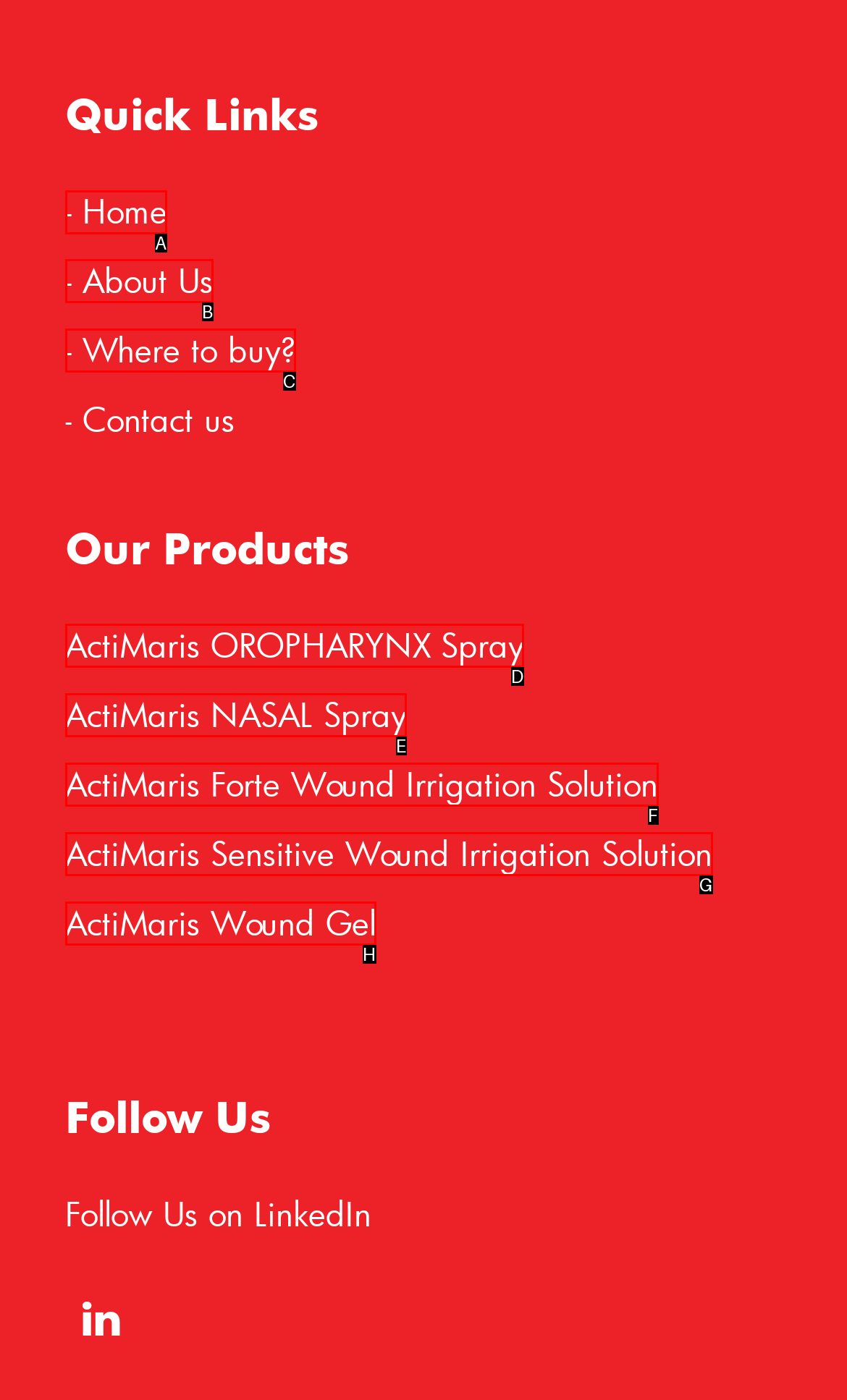Tell me which one HTML element I should click to complete the following task: go to home page Answer with the option's letter from the given choices directly.

A